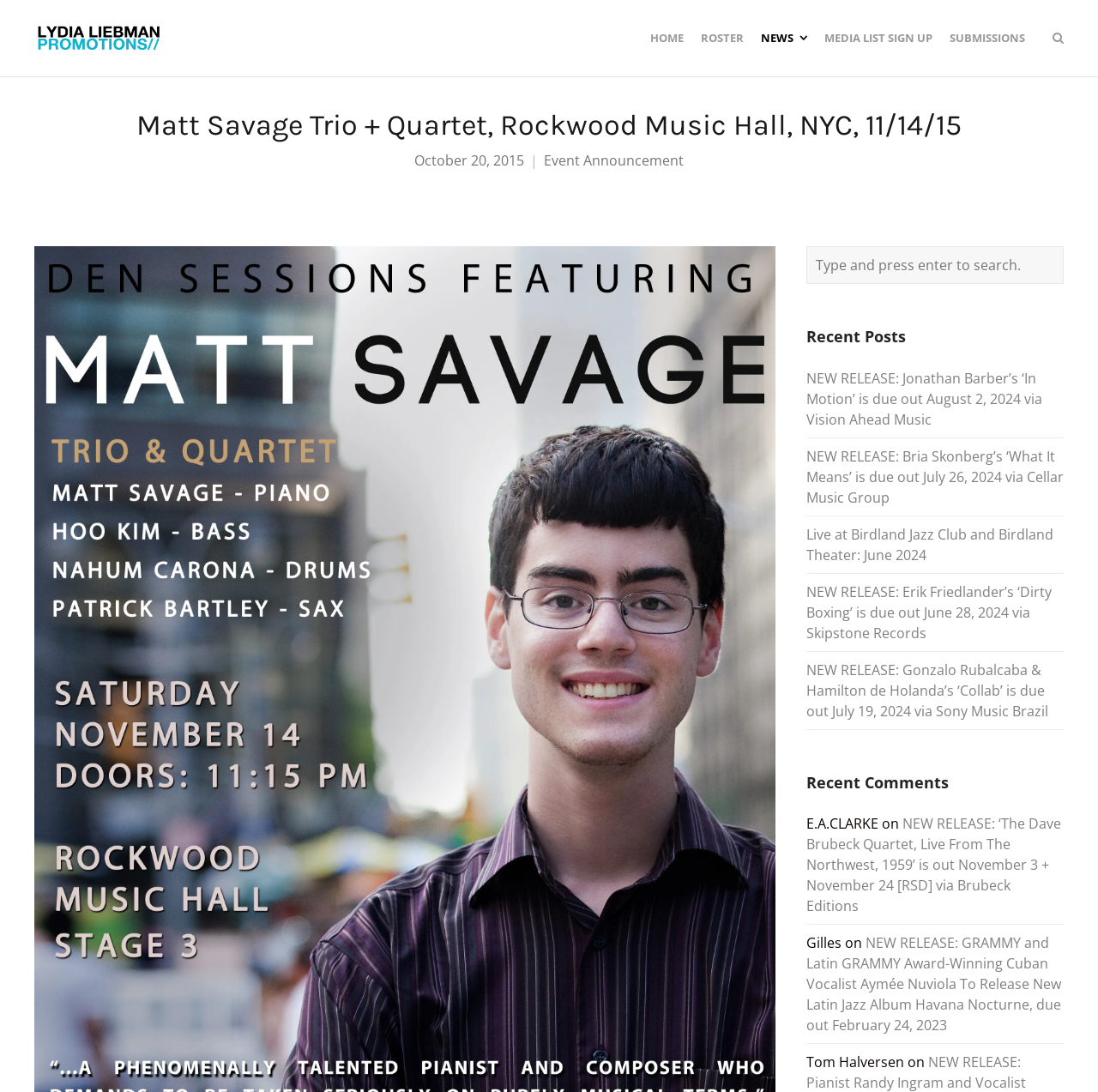What is the event date mentioned on the webpage?
Please provide a single word or phrase in response based on the screenshot.

November 14, 2015